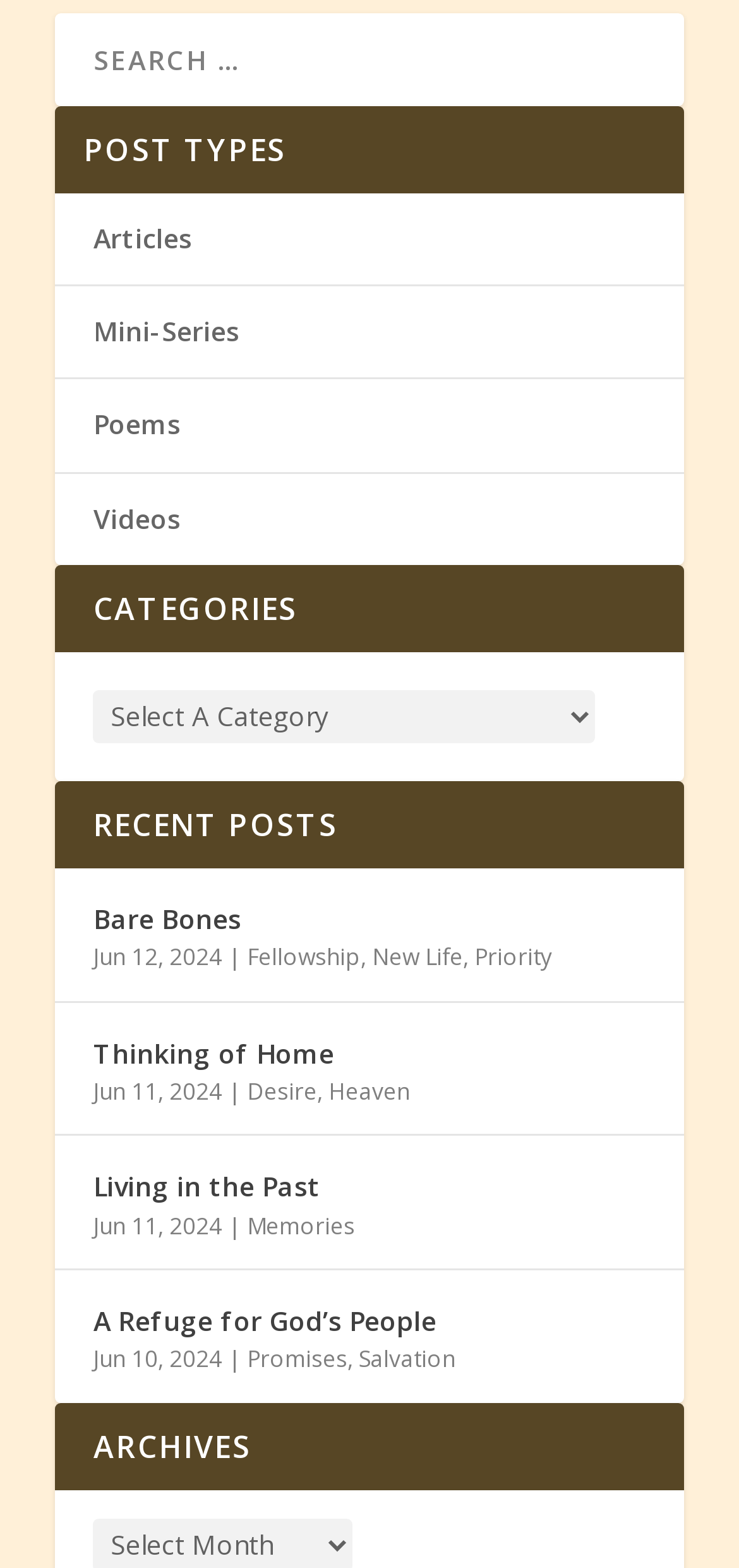Locate the bounding box coordinates of the area to click to fulfill this instruction: "search for something". The bounding box should be presented as four float numbers between 0 and 1, in the order [left, top, right, bottom].

[0.075, 0.009, 0.925, 0.068]